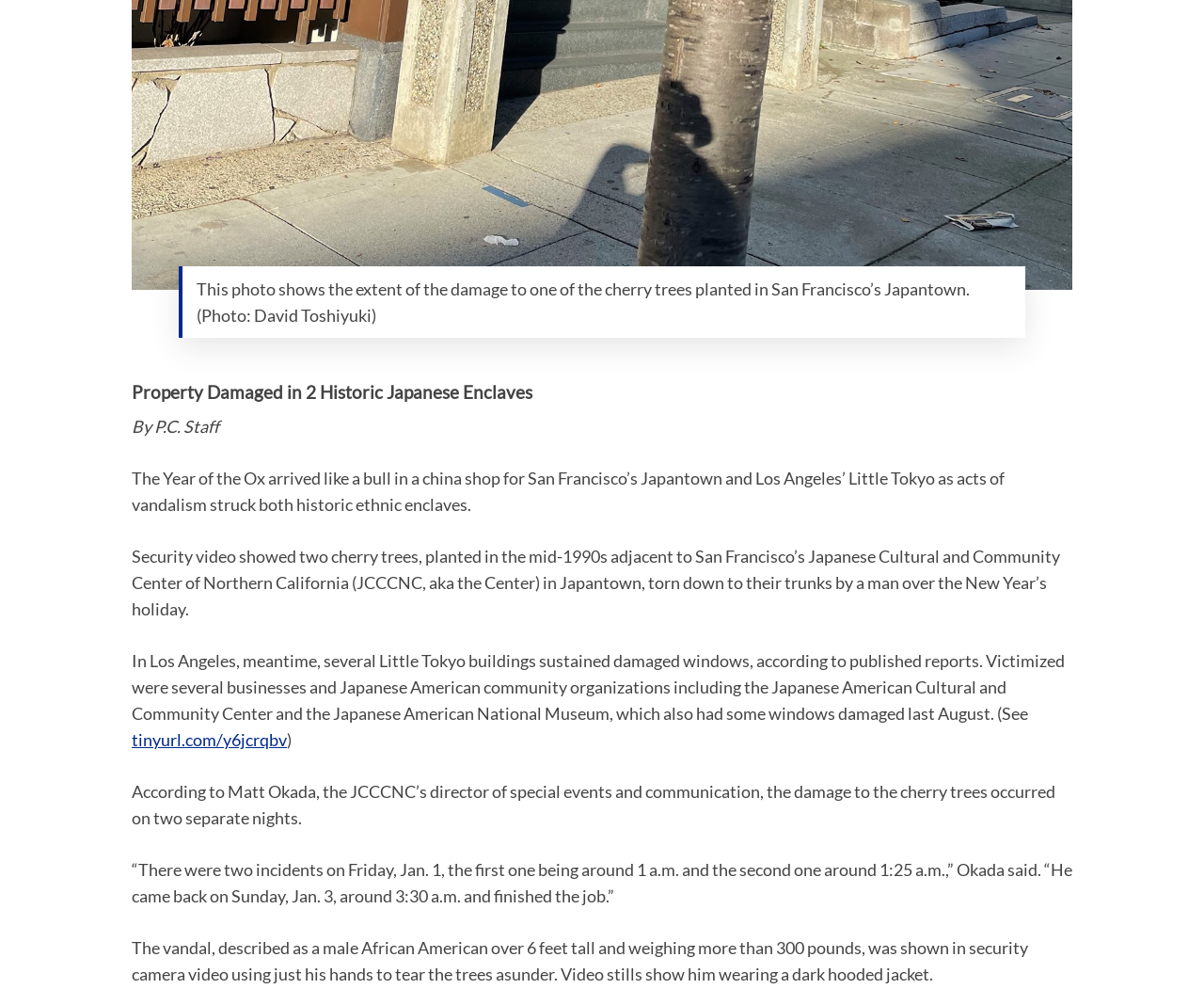What is the location of the damaged cherry trees?
Using the picture, provide a one-word or short phrase answer.

San Francisco’s Japantown